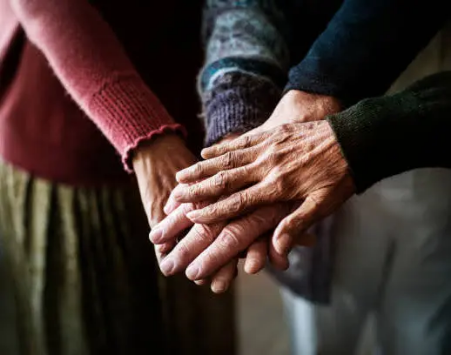Provide a short, one-word or phrase answer to the question below:
Where is the Summerfield Civic Association located?

Tigard, Oregon